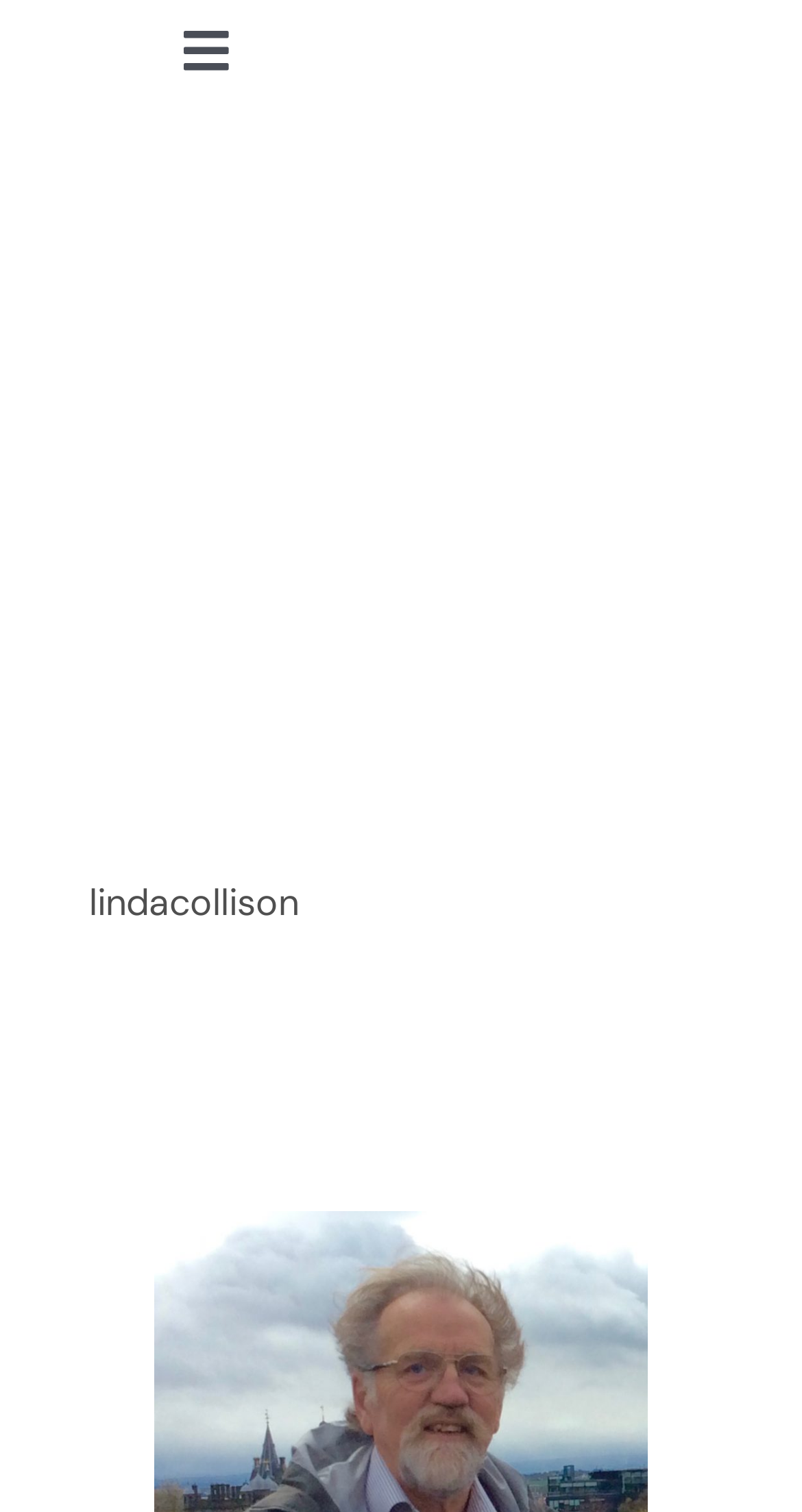Can you locate the main headline on this webpage and provide its text content?

Meet Seymour Hamilton: Author, Editor, Adventurer